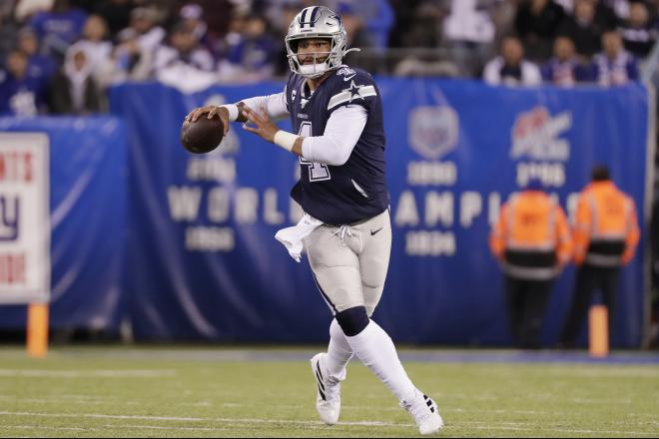What is the number on the quarterback's jersey?
Please provide a comprehensive answer based on the visual information in the image.

The number on the quarterback's jersey can be found by reading the caption, which mentions that the quarterback's uniform includes a 'sleek jersey with the number '4' prominently displayed on his chest'.